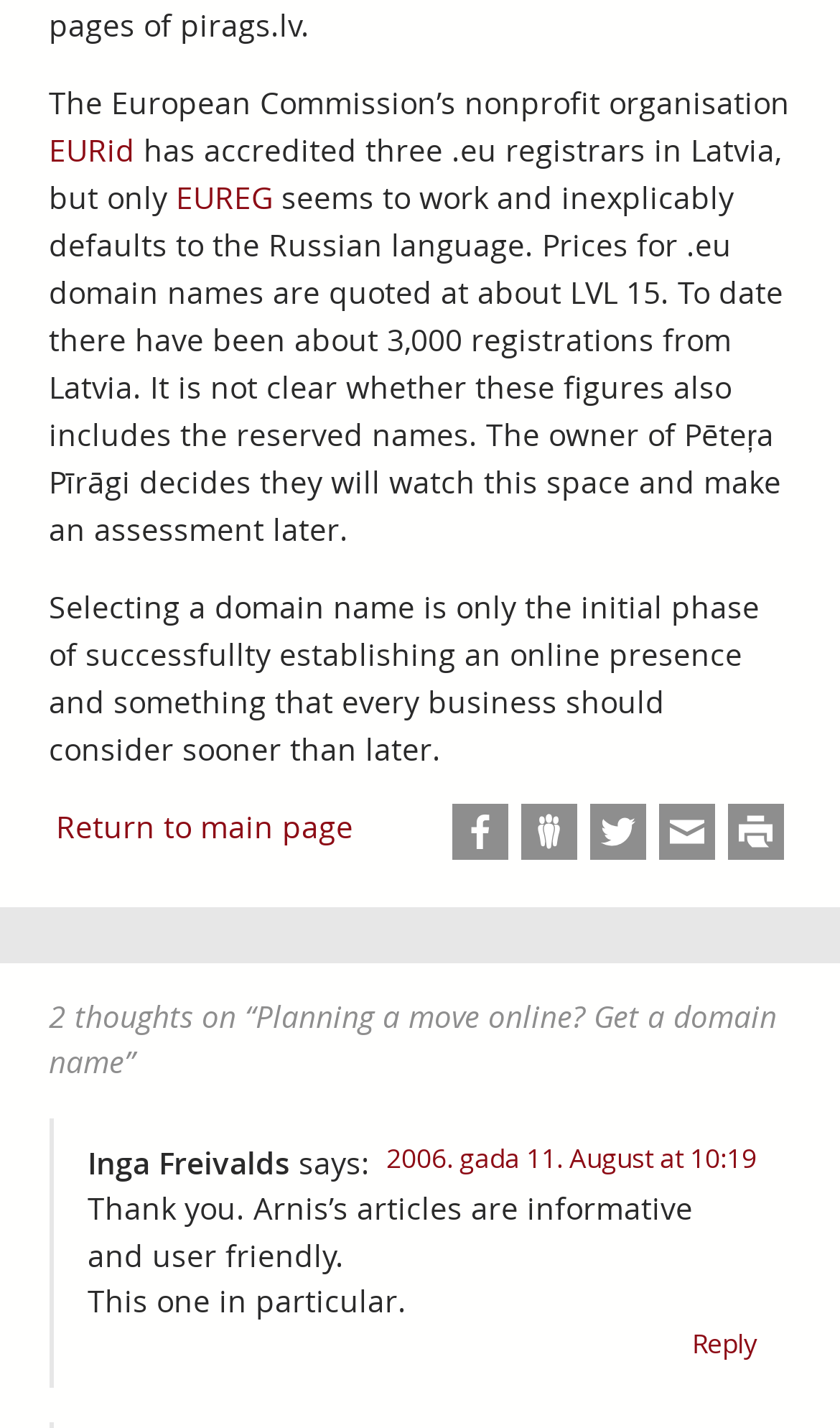What is the language of the website?
Offer a detailed and full explanation in response to the question.

Although the article mentions that one of the registrars defaults to the Russian language, the language of the website itself appears to be English, as the text content is written in English.